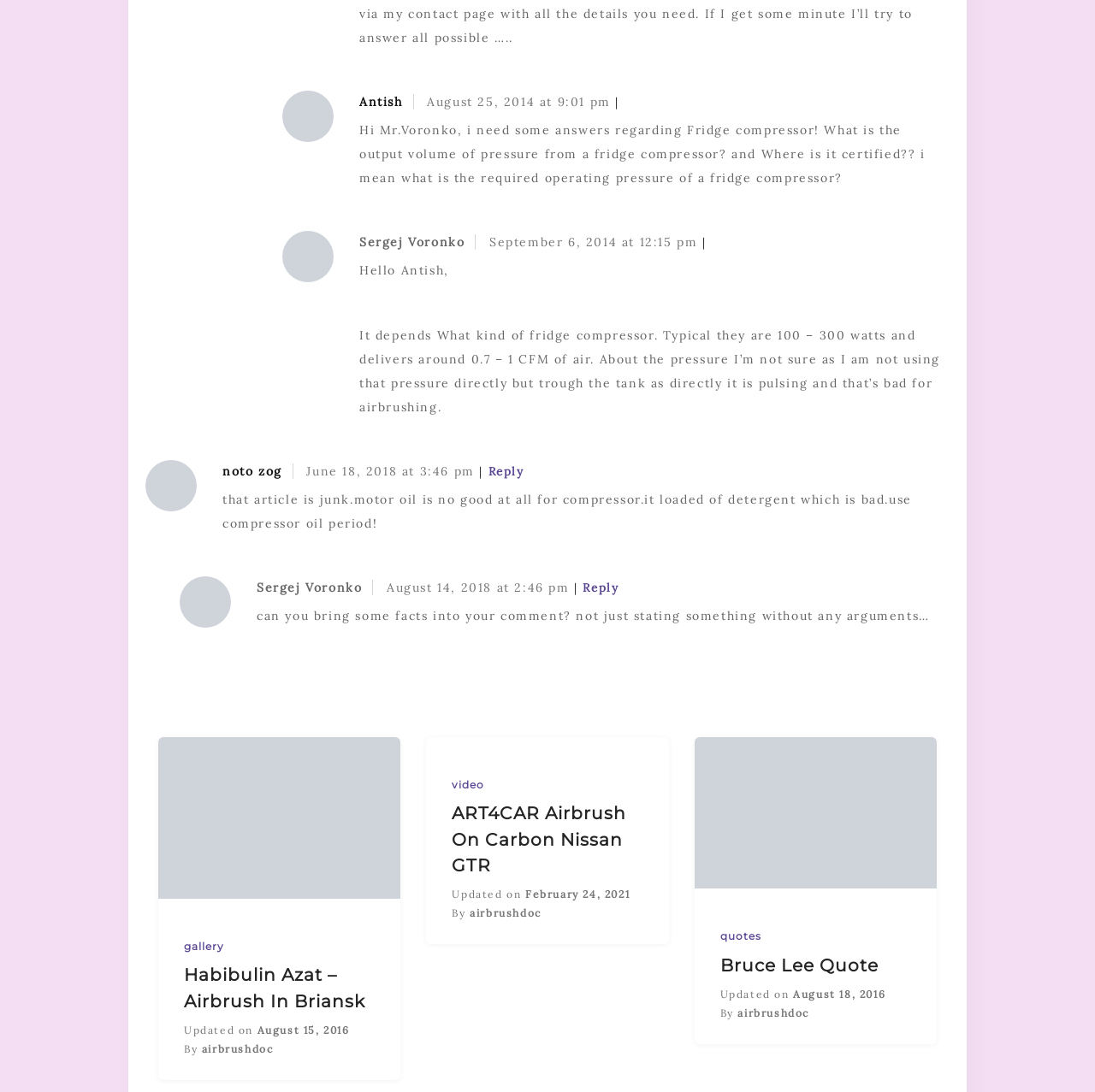Identify the bounding box coordinates for the element you need to click to achieve the following task: "Read Bruce Lee Quote". Provide the bounding box coordinates as four float numbers between 0 and 1, in the form [left, top, right, bottom].

[0.658, 0.872, 0.832, 0.896]